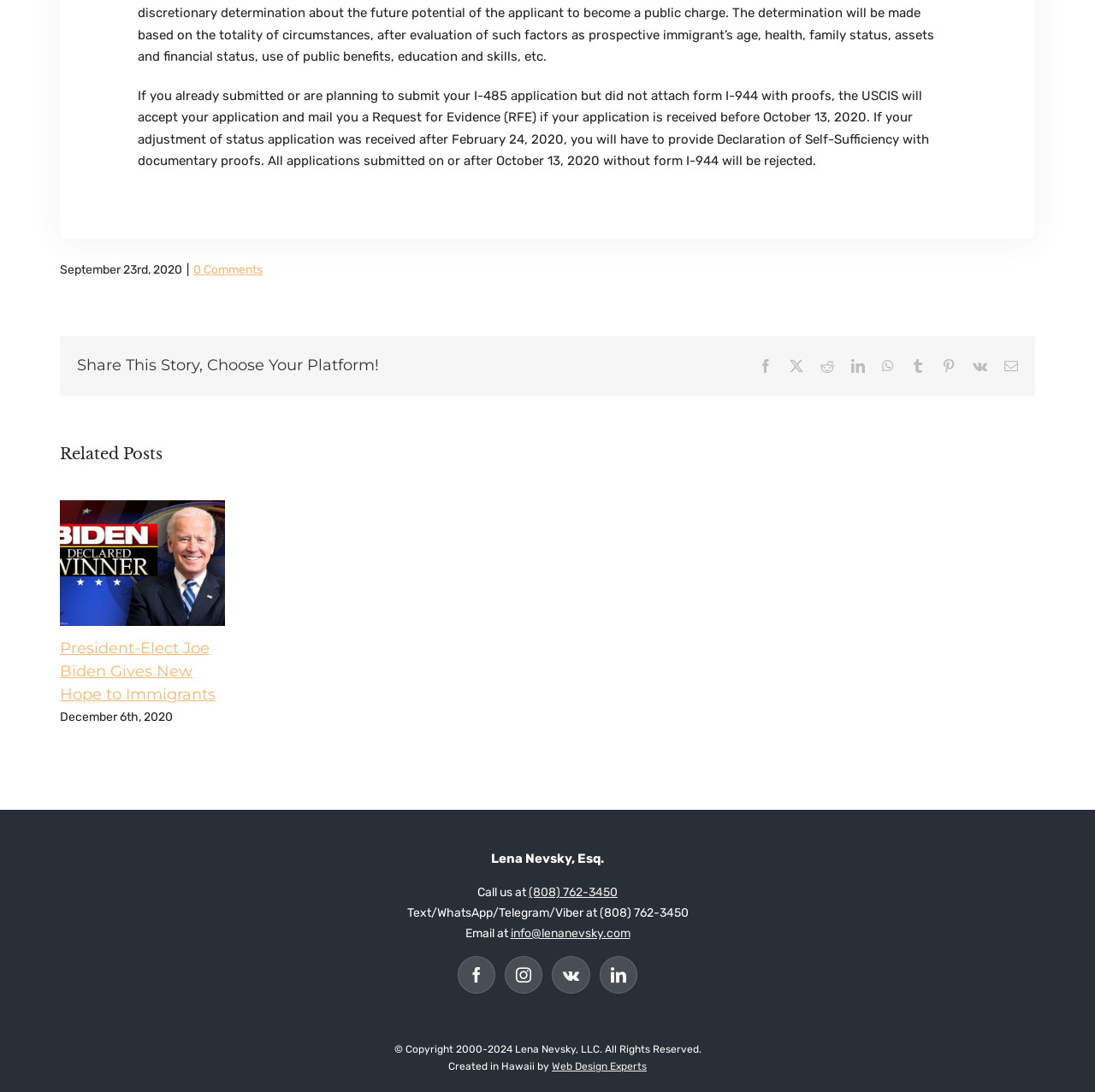Please specify the bounding box coordinates of the clickable region necessary for completing the following instruction: "Read related post about President-Elect Joe Biden Gives New Hope to Immigrants". The coordinates must consist of four float numbers between 0 and 1, i.e., [left, top, right, bottom].

[0.055, 0.458, 0.205, 0.574]